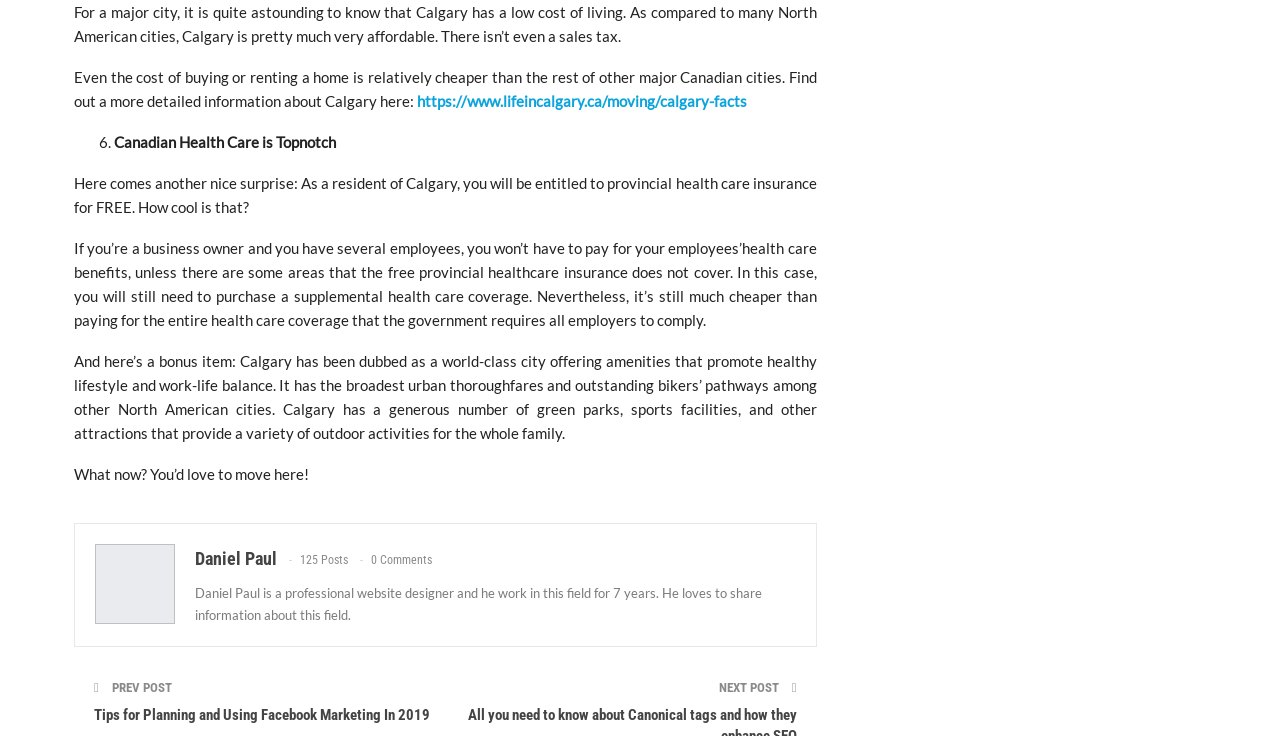Determine the bounding box coordinates for the HTML element described here: "Daniel Paul".

[0.006, 0.82, 0.07, 0.843]